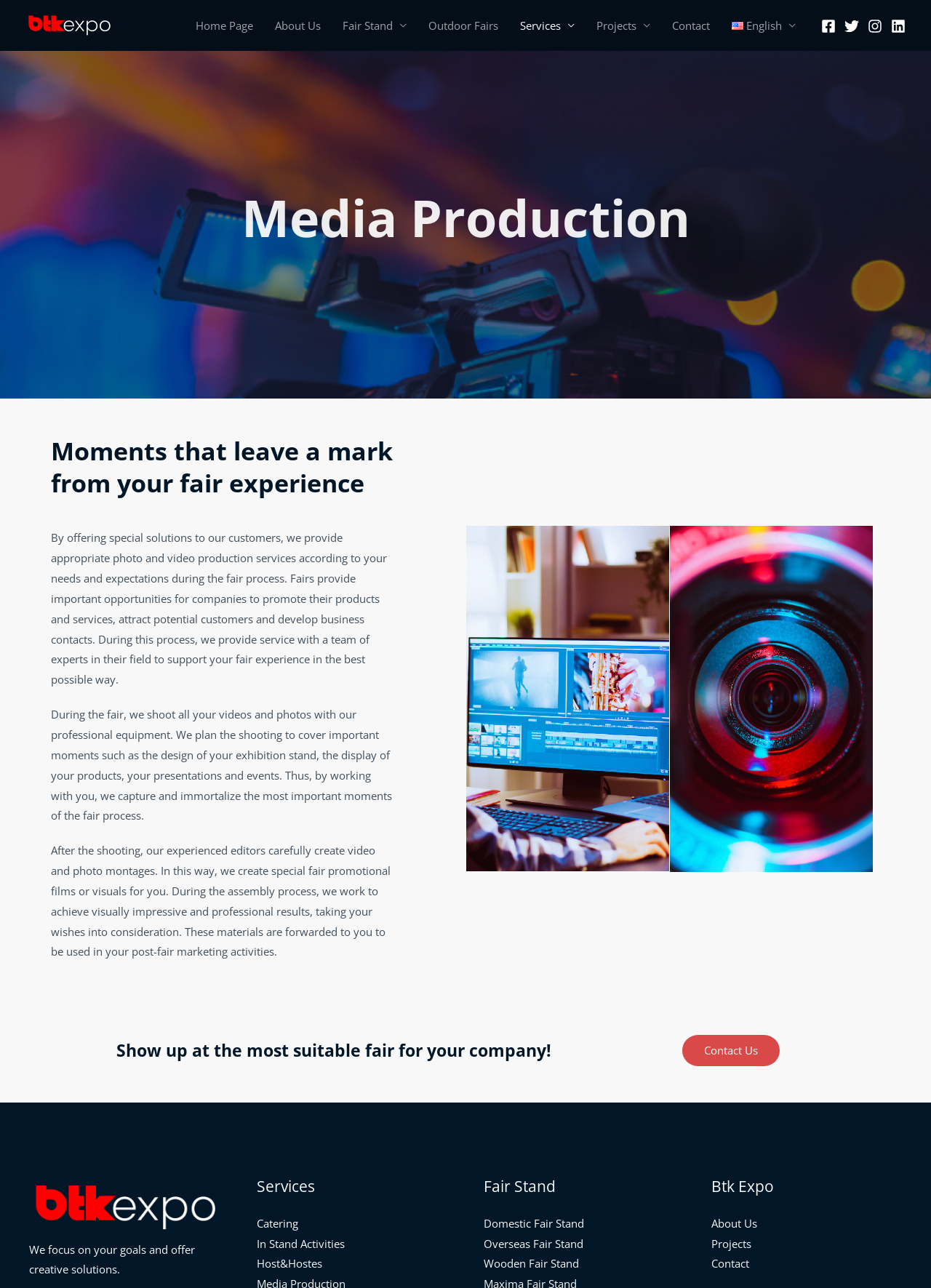What is the goal of Btk Expo's services?
Please give a detailed and thorough answer to the question, covering all relevant points.

The webpage indicates that Btk Expo's services aim to support the client's fair experience in the best possible way, providing special solutions to meet their needs and expectations during the fair process.